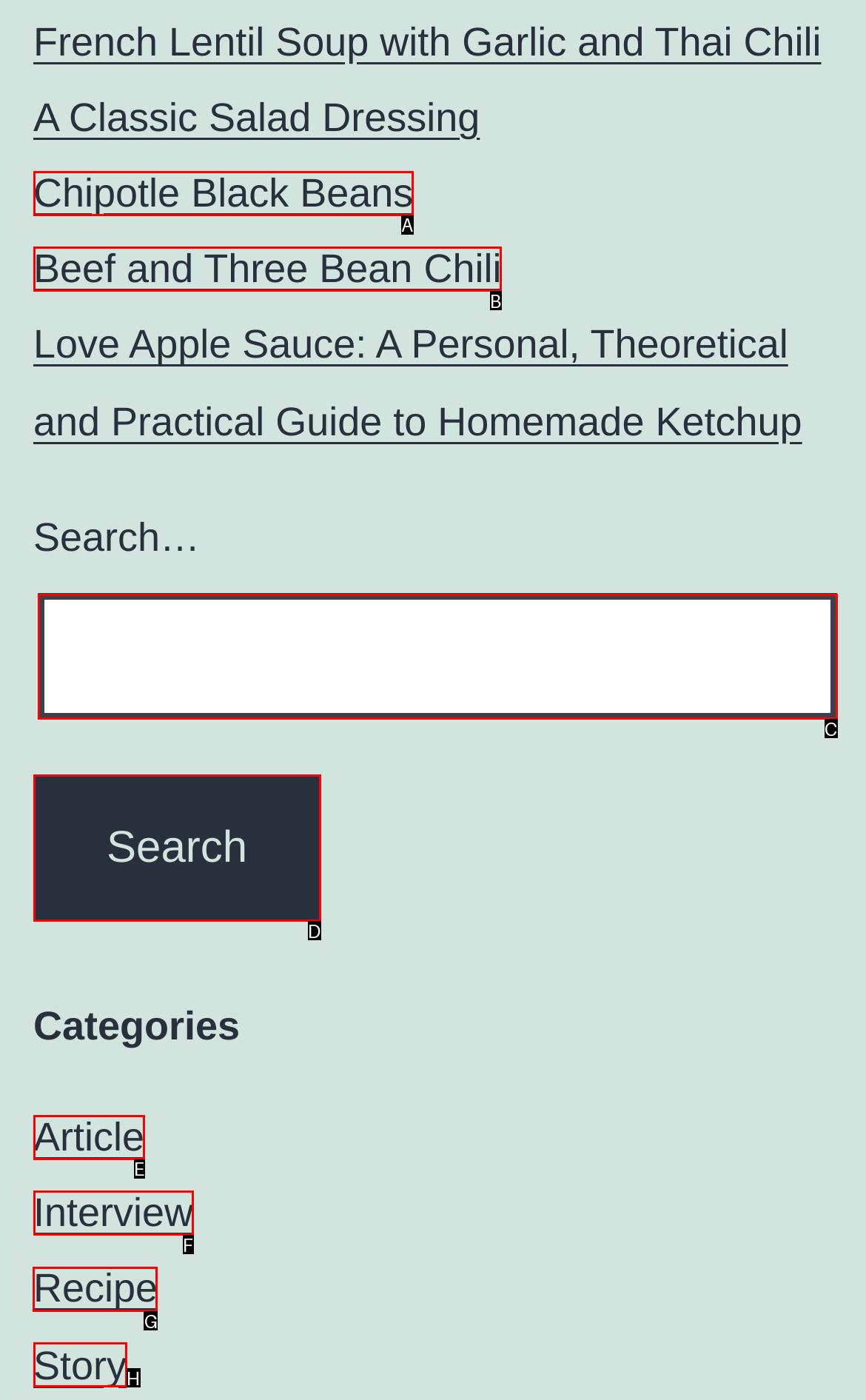Choose the letter of the UI element necessary for this task: Browse the Recipe category
Answer with the correct letter.

G